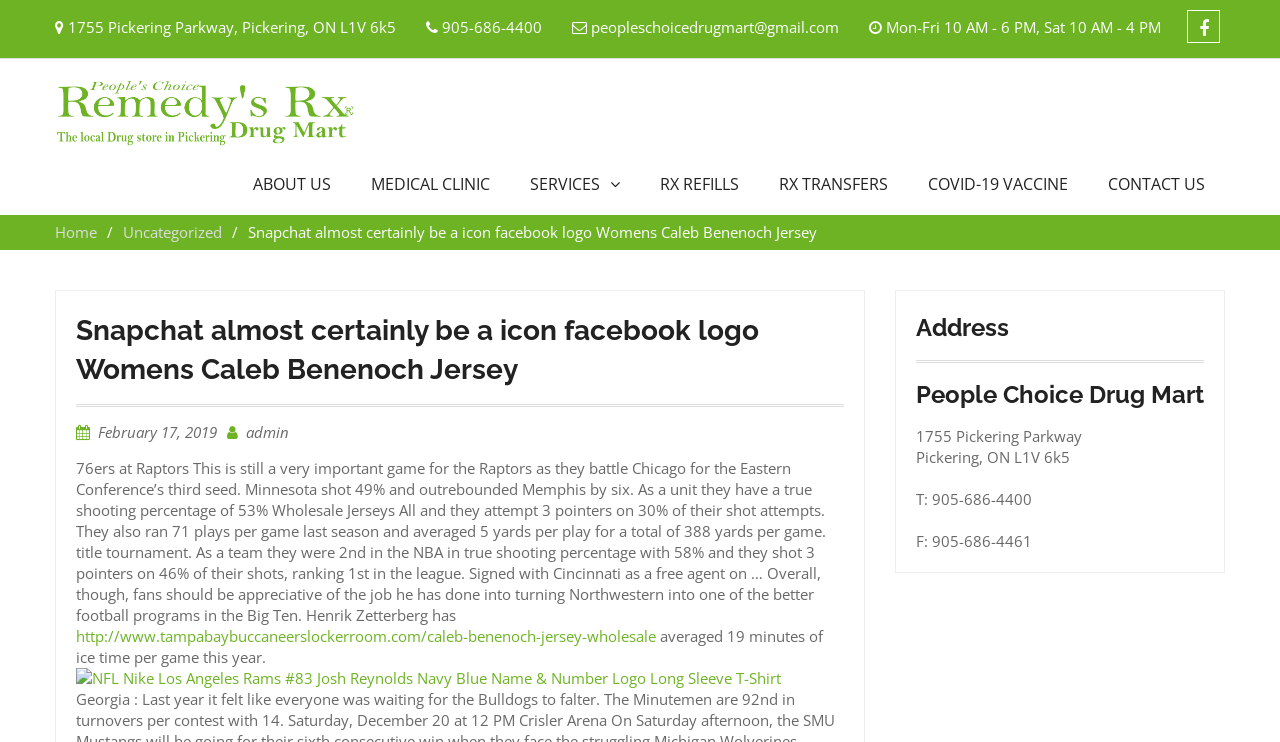Please identify the bounding box coordinates of the element's region that needs to be clicked to fulfill the following instruction: "Click the 'CONTACT US' link". The bounding box coordinates should consist of four float numbers between 0 and 1, i.e., [left, top, right, bottom].

[0.858, 0.233, 0.949, 0.276]